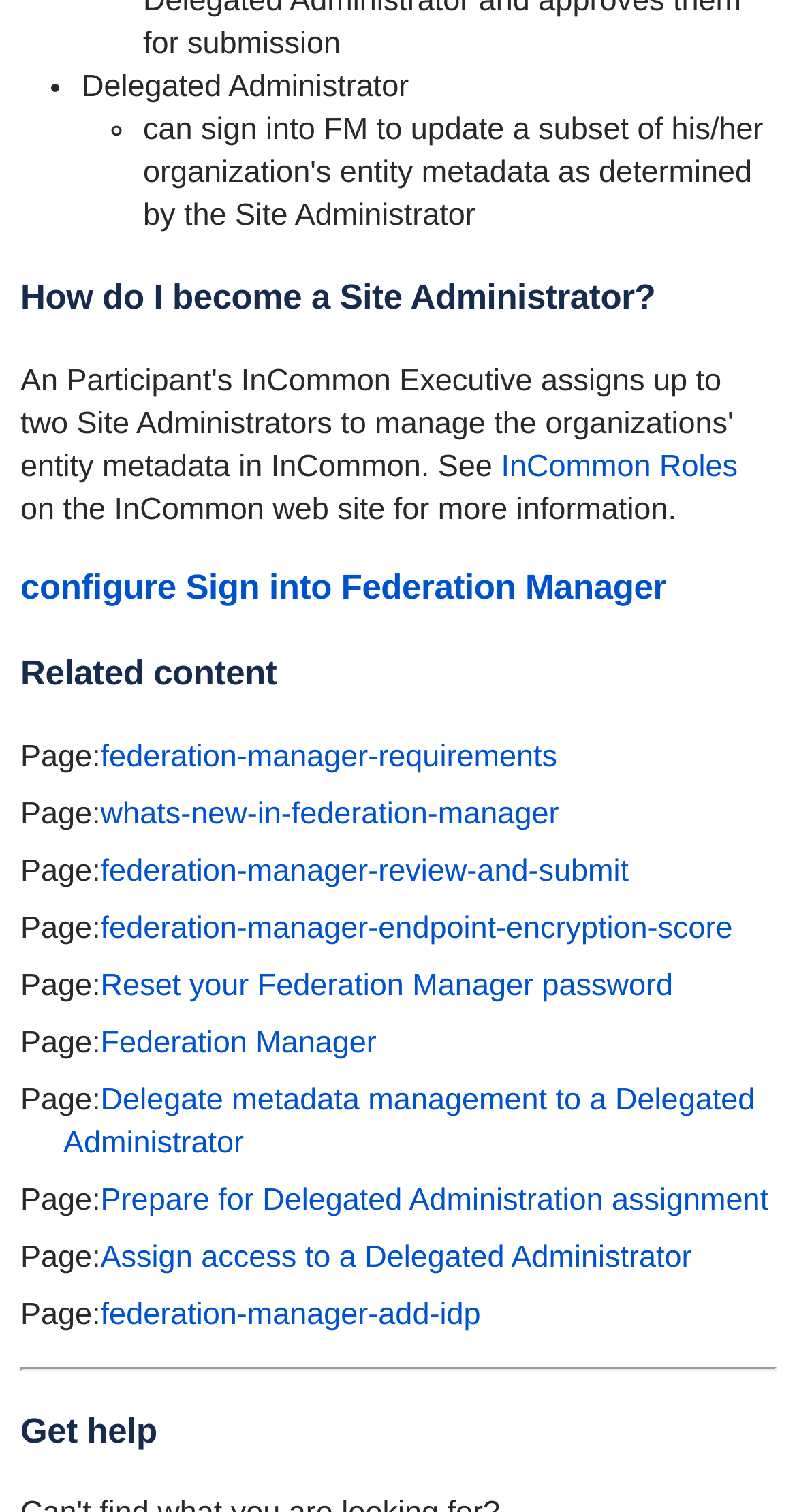Determine the bounding box coordinates for the area that needs to be clicked to fulfill this task: "Click on 'Get help'". The coordinates must be given as four float numbers between 0 and 1, i.e., [left, top, right, bottom].

[0.026, 0.929, 0.974, 0.964]